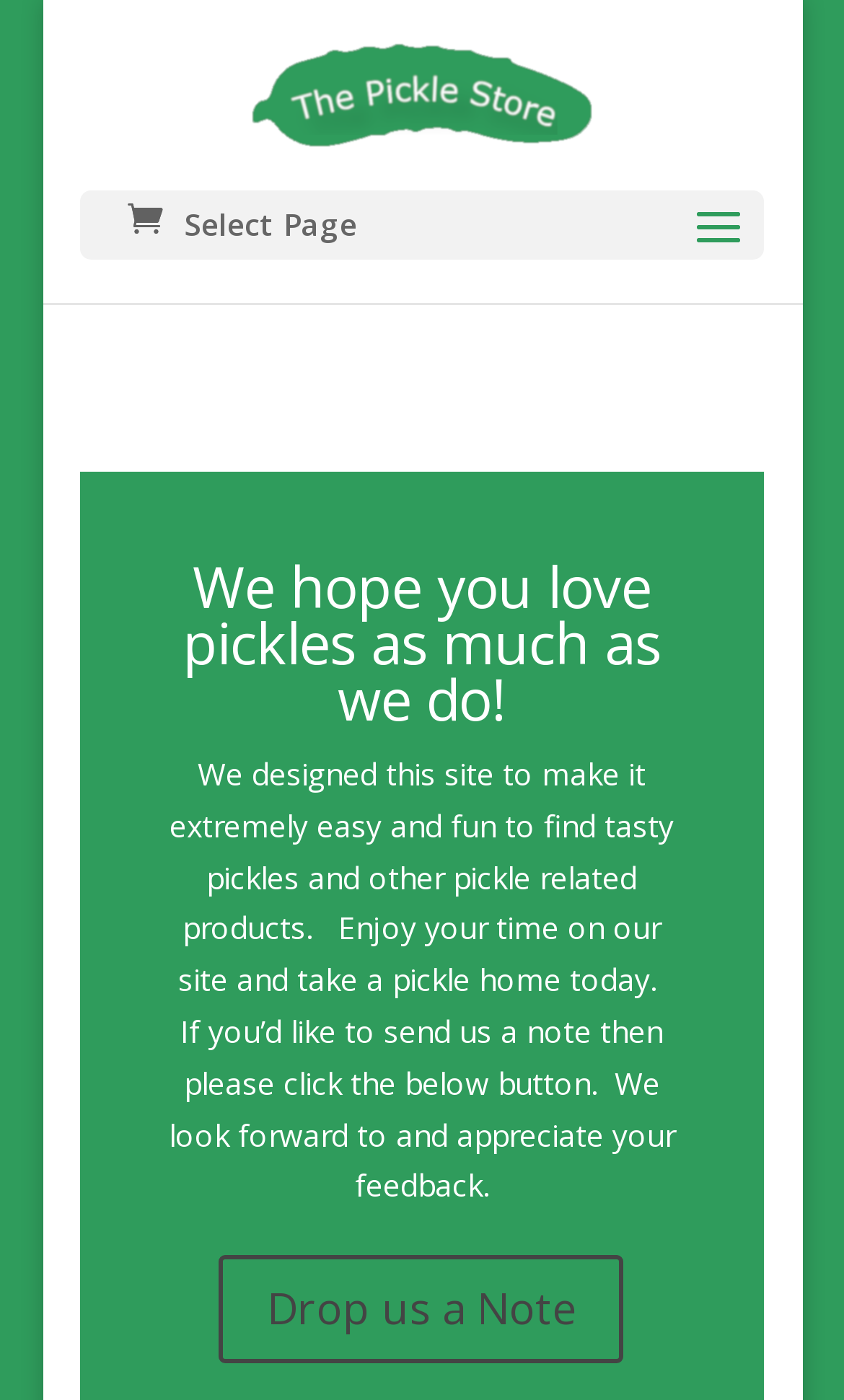Determine the bounding box coordinates (top-left x, top-left y, bottom-right x, bottom-right y) of the UI element described in the following text: Drop us a Note

[0.26, 0.897, 0.74, 0.974]